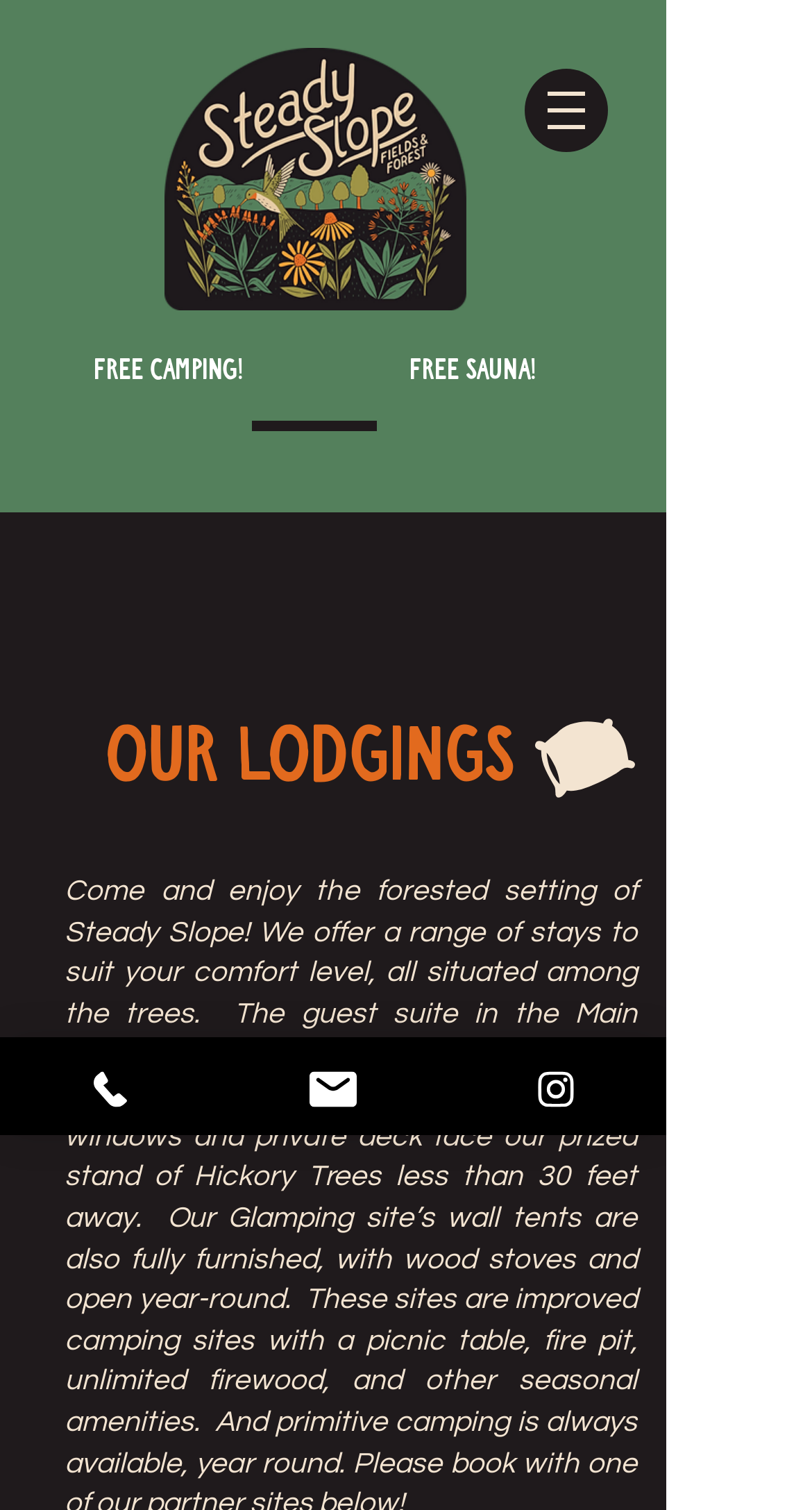Determine the bounding box coordinates of the UI element described below. Use the format (top-left x, top-left y, bottom-right x, bottom-right y) with floating point numbers between 0 and 1: Email

[0.274, 0.687, 0.547, 0.752]